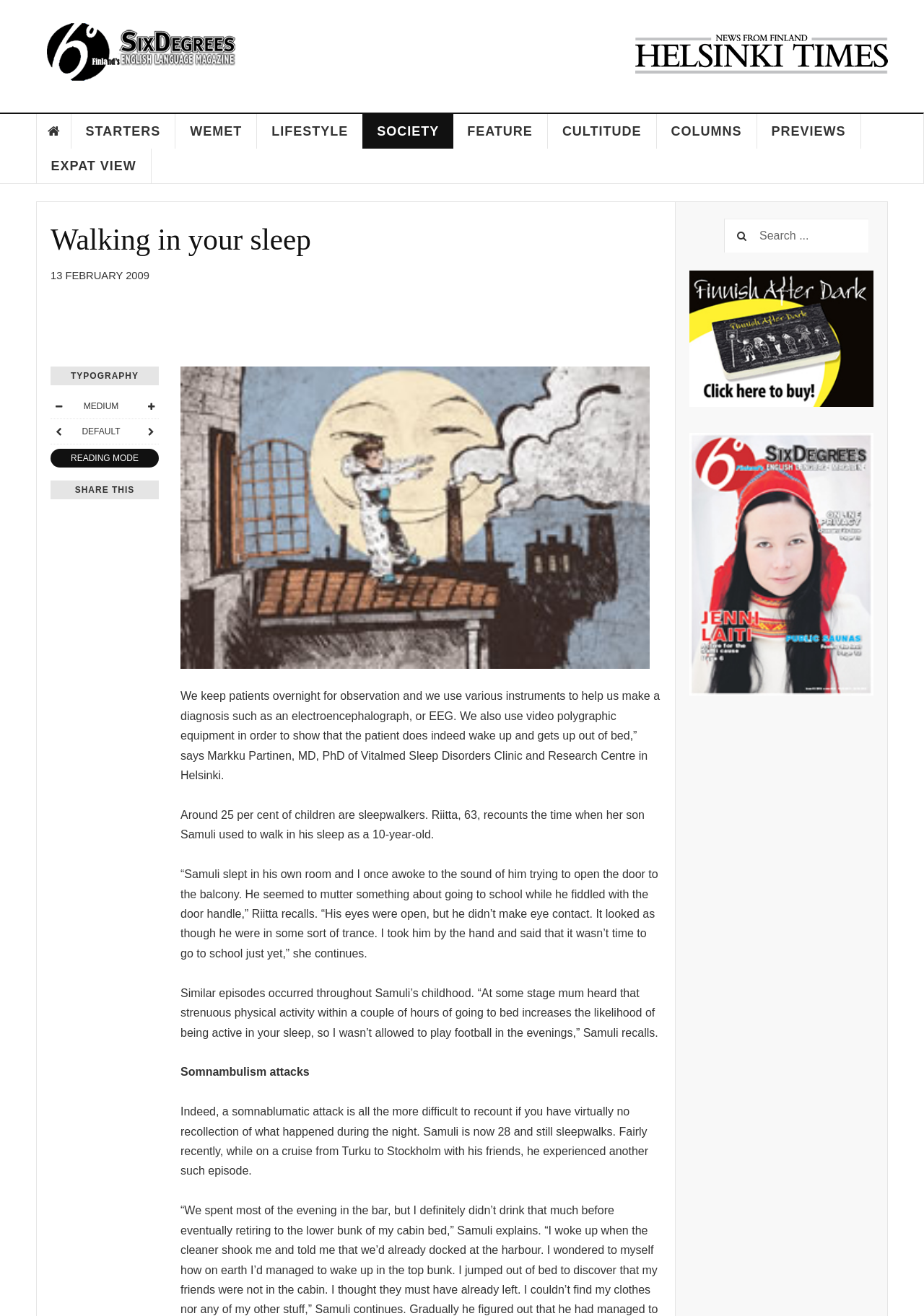Determine the bounding box coordinates for the UI element with the following description: "Sunita Bhatti". The coordinates should be four float numbers between 0 and 1, represented as [left, top, right, bottom].

None